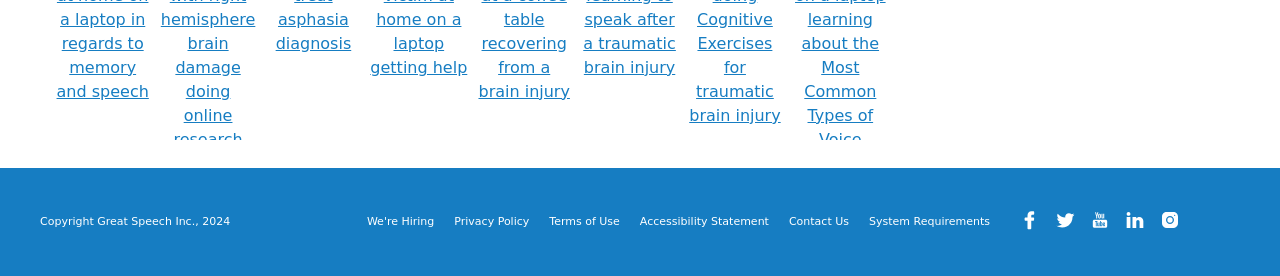Locate the UI element described by title="Linkedin" and provide its bounding box coordinates. Use the format (top-left x, top-left y, bottom-right x, bottom-right y) with all values as floating point numbers between 0 and 1.

[0.875, 0.749, 0.899, 0.855]